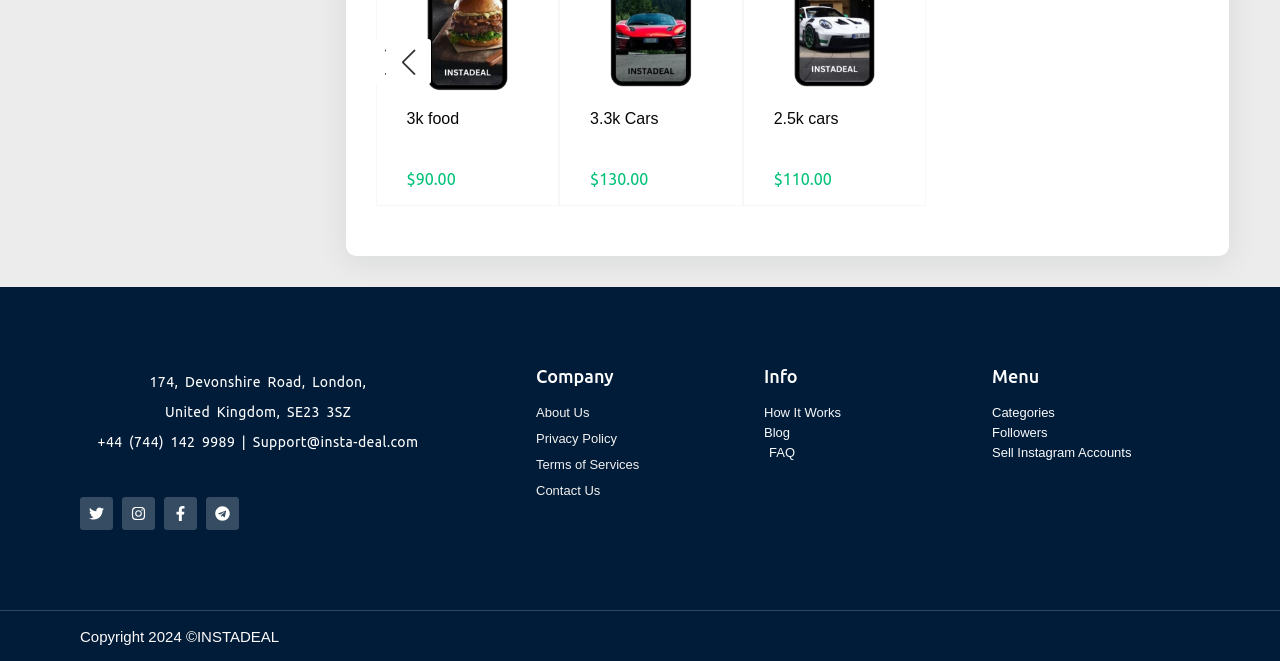Using details from the image, please answer the following question comprehensively:
How many social media links are present?

The social media links can be found in the links with IDs 169, 171, 173, and 175, which are located near the bottom of the webpage. Each of these links has an associated image element. Therefore, there are 4 social media links present.